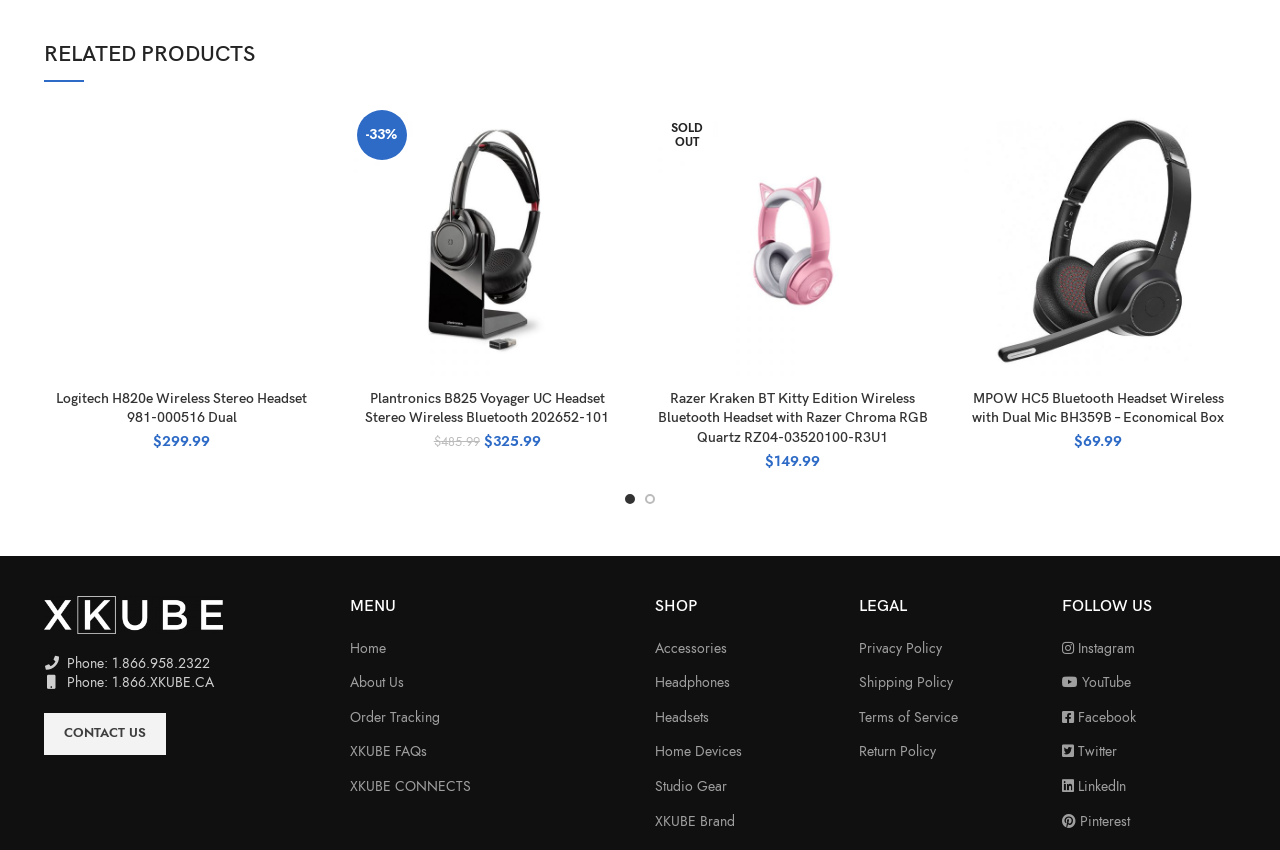Given the element description Add to wishlist, identify the bounding box coordinates for the UI element on the webpage screenshot. The format should be (top-left x, top-left y, bottom-right x, bottom-right y), with values between 0 and 1.

[0.934, 0.239, 0.973, 0.292]